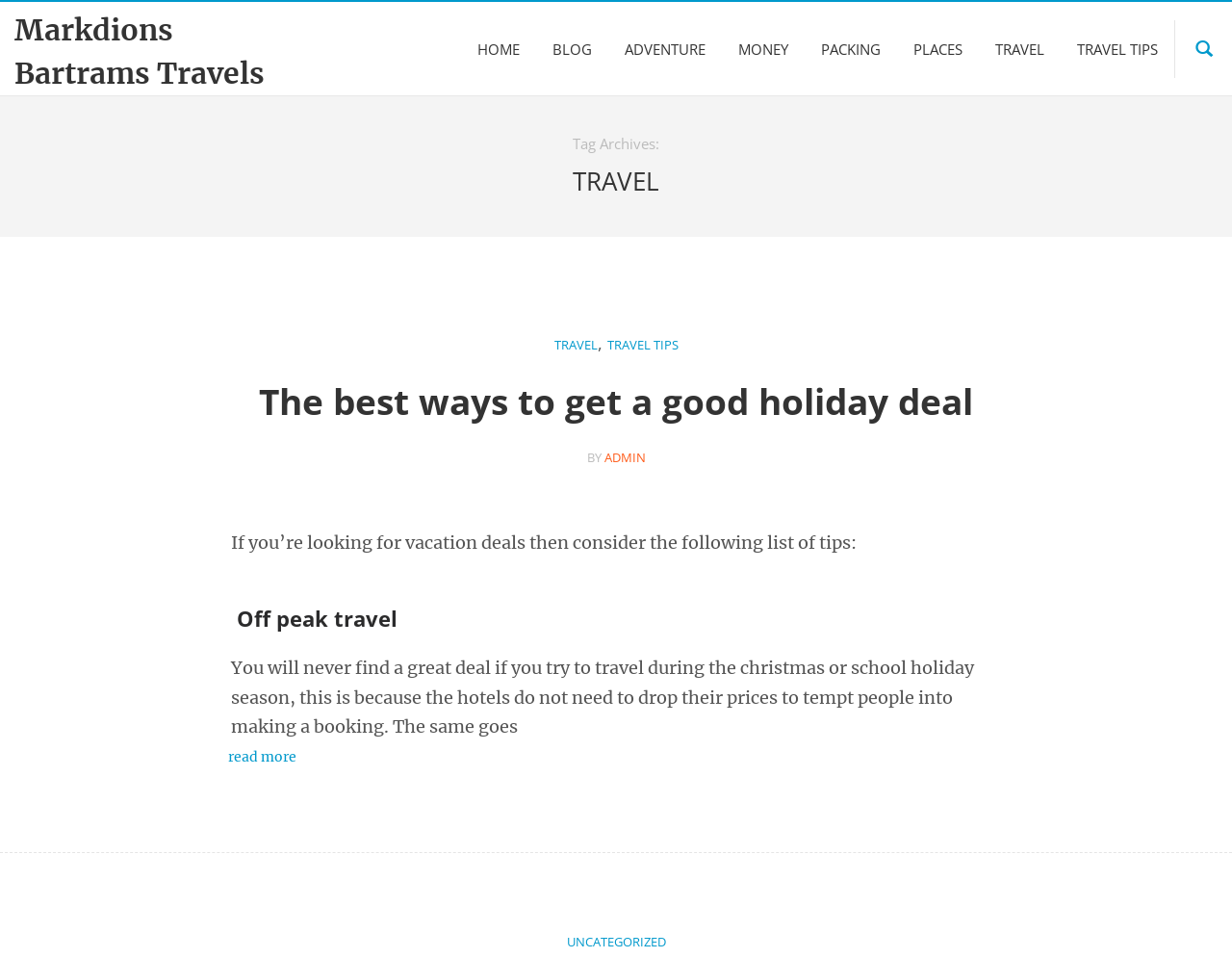Utilize the information from the image to answer the question in detail:
What is the title of the article?

The title of the article can be found in the header section of the webpage, where it says 'The best ways to get a good holiday deal'. This is the main heading of the article.